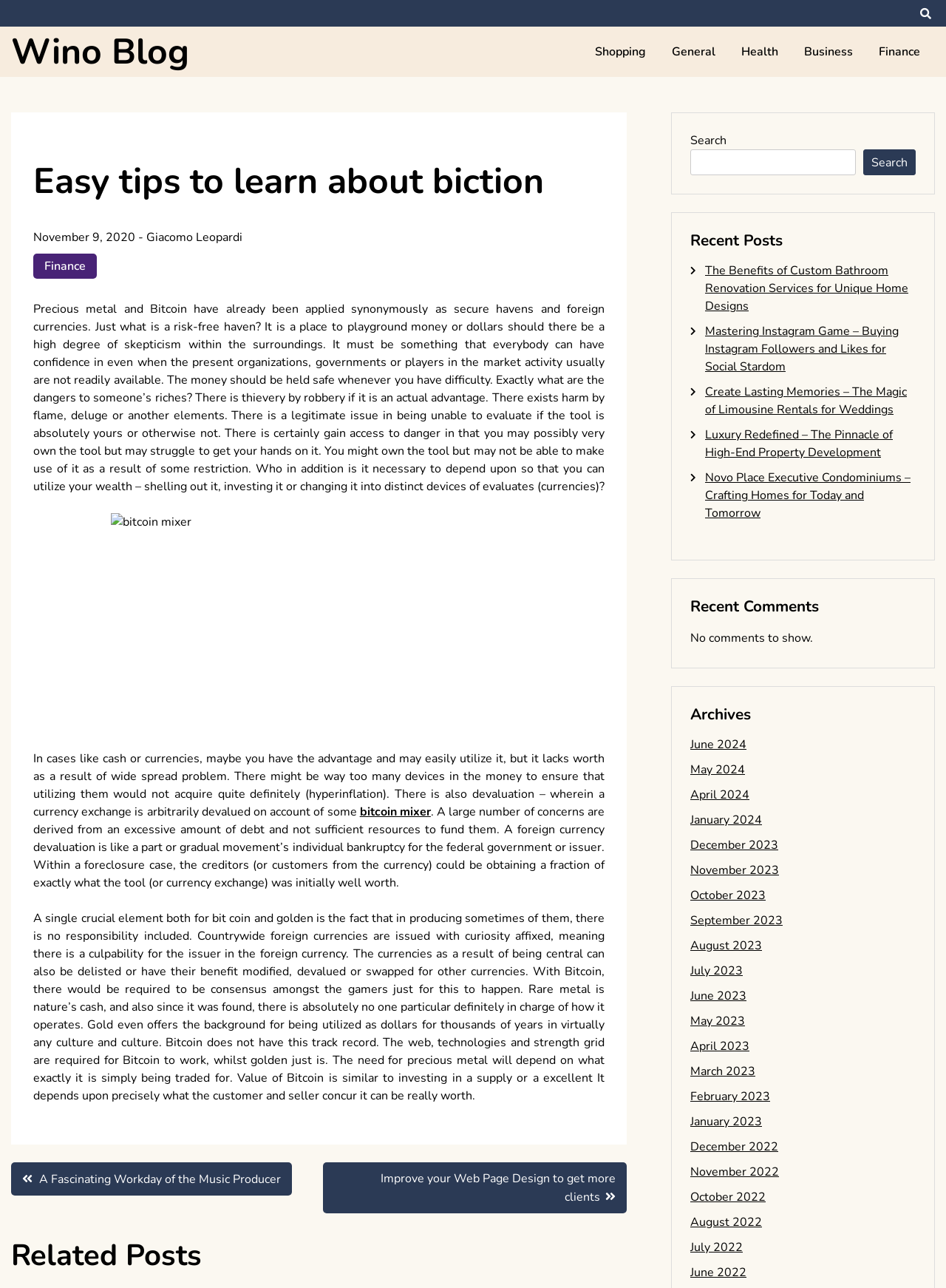What is the topic of the article?
Using the visual information, answer the question in a single word or phrase.

Bitcoin